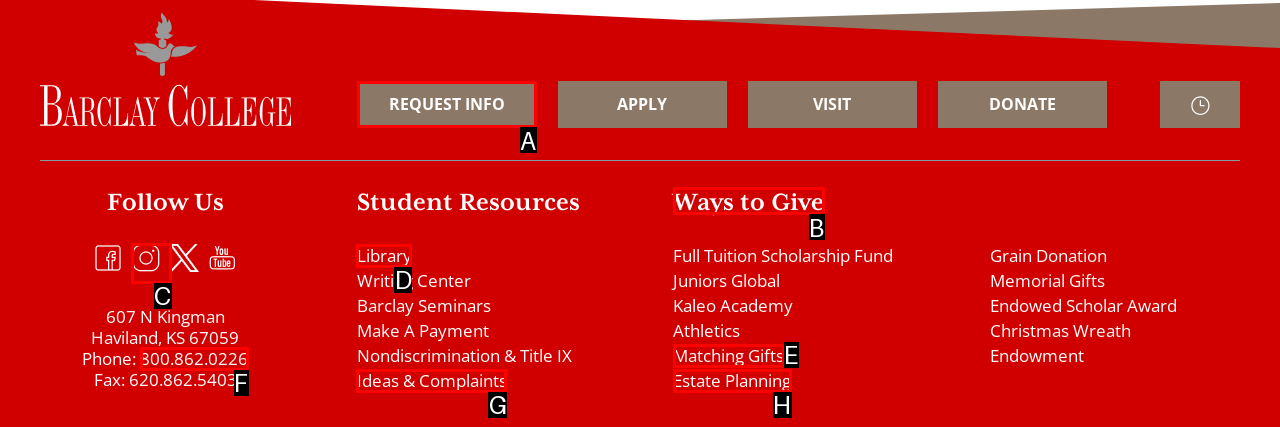Tell me which letter corresponds to the UI element that will allow you to Click on REQUEST INFO. Answer with the letter directly.

A